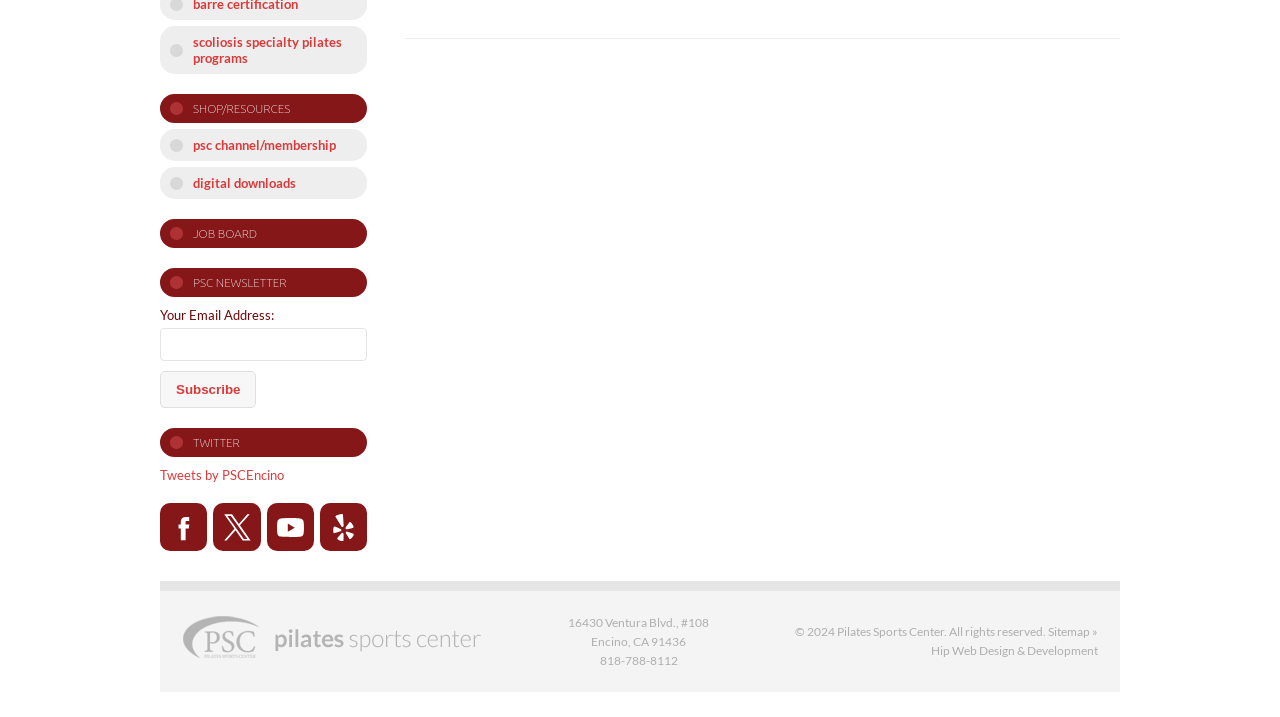Find the coordinates for the bounding box of the element with this description: "818-788-8112".

[0.469, 0.911, 0.53, 0.931]